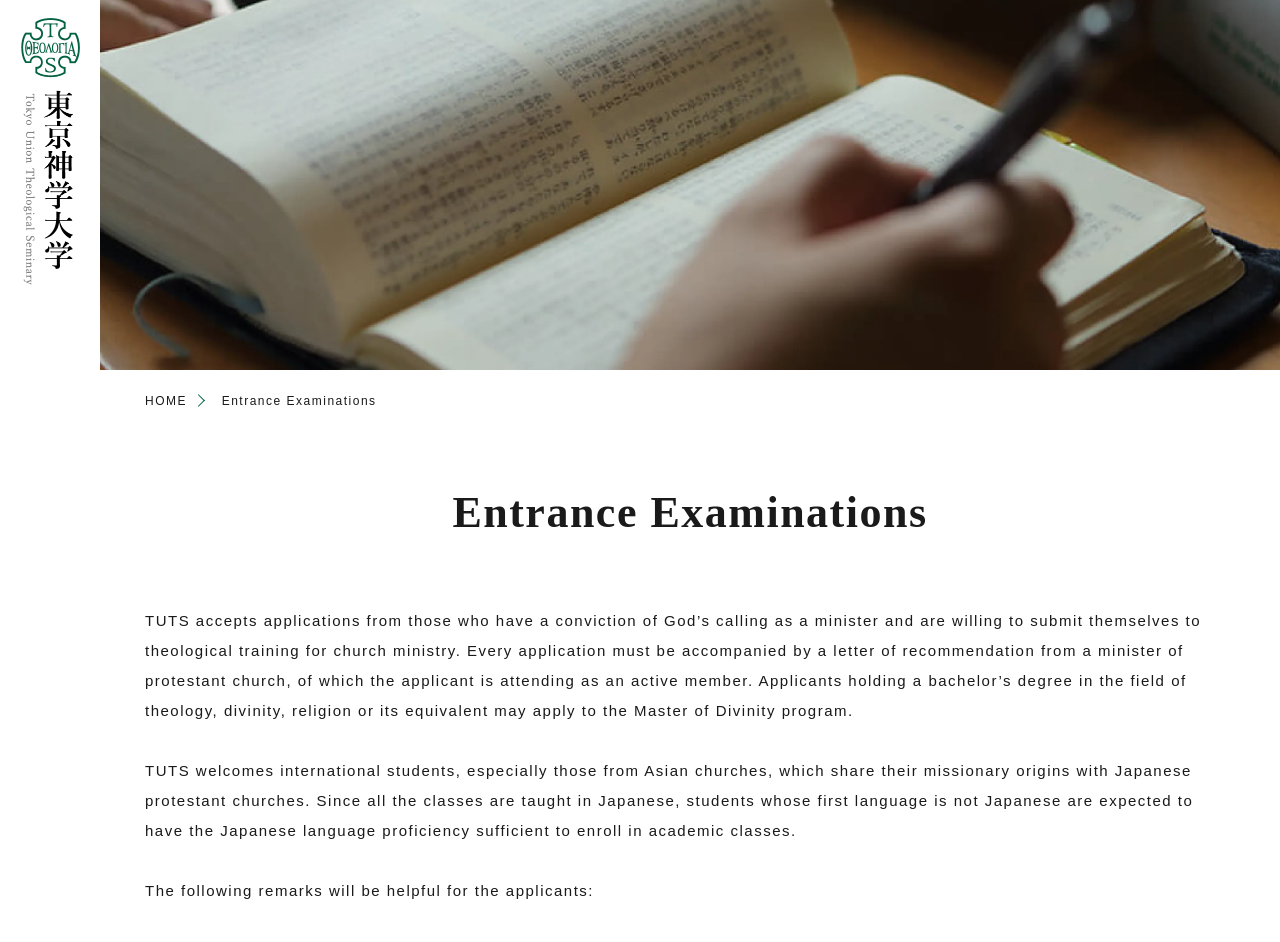Please locate the UI element described by "Entrance Examinations" and provide its bounding box coordinates.

[0.173, 0.418, 0.294, 0.433]